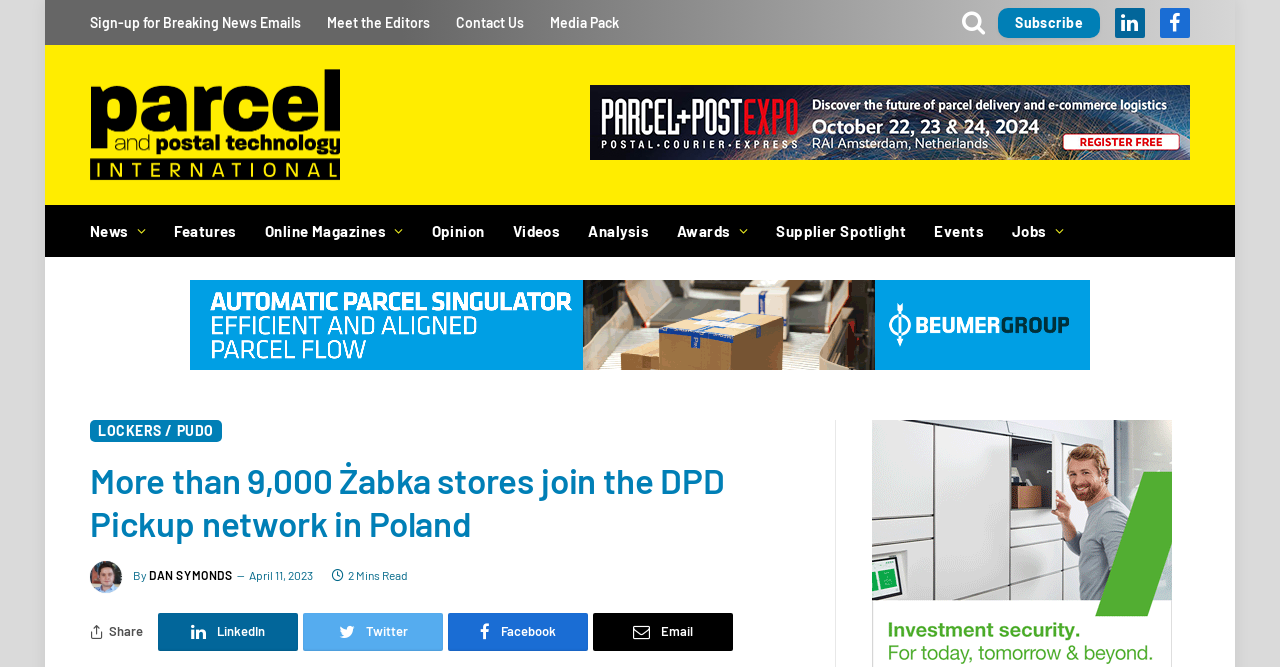Please locate the bounding box coordinates of the region I need to click to follow this instruction: "Subscribe".

[0.78, 0.011, 0.859, 0.056]